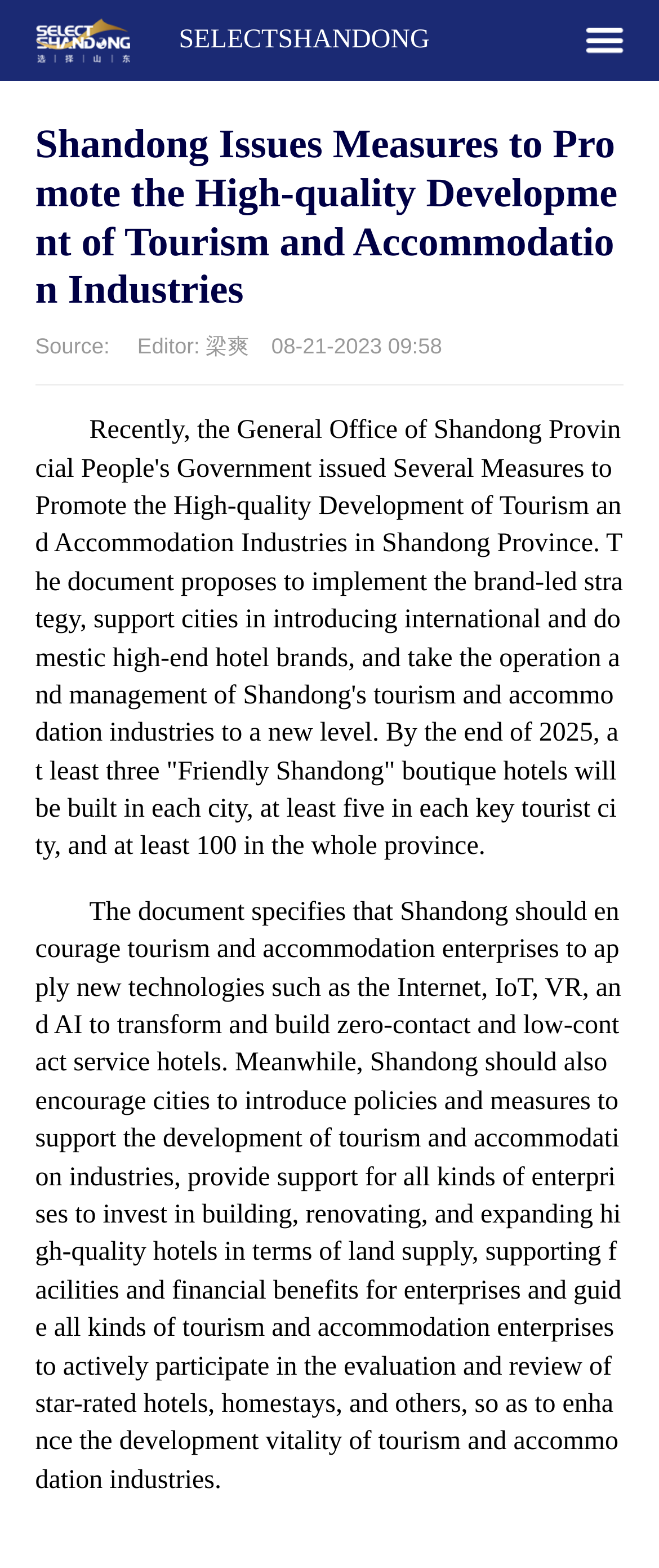How many 'Friendly Shandong' boutique hotels will be built in each city by 2025?
Examine the screenshot and reply with a single word or phrase.

At least three